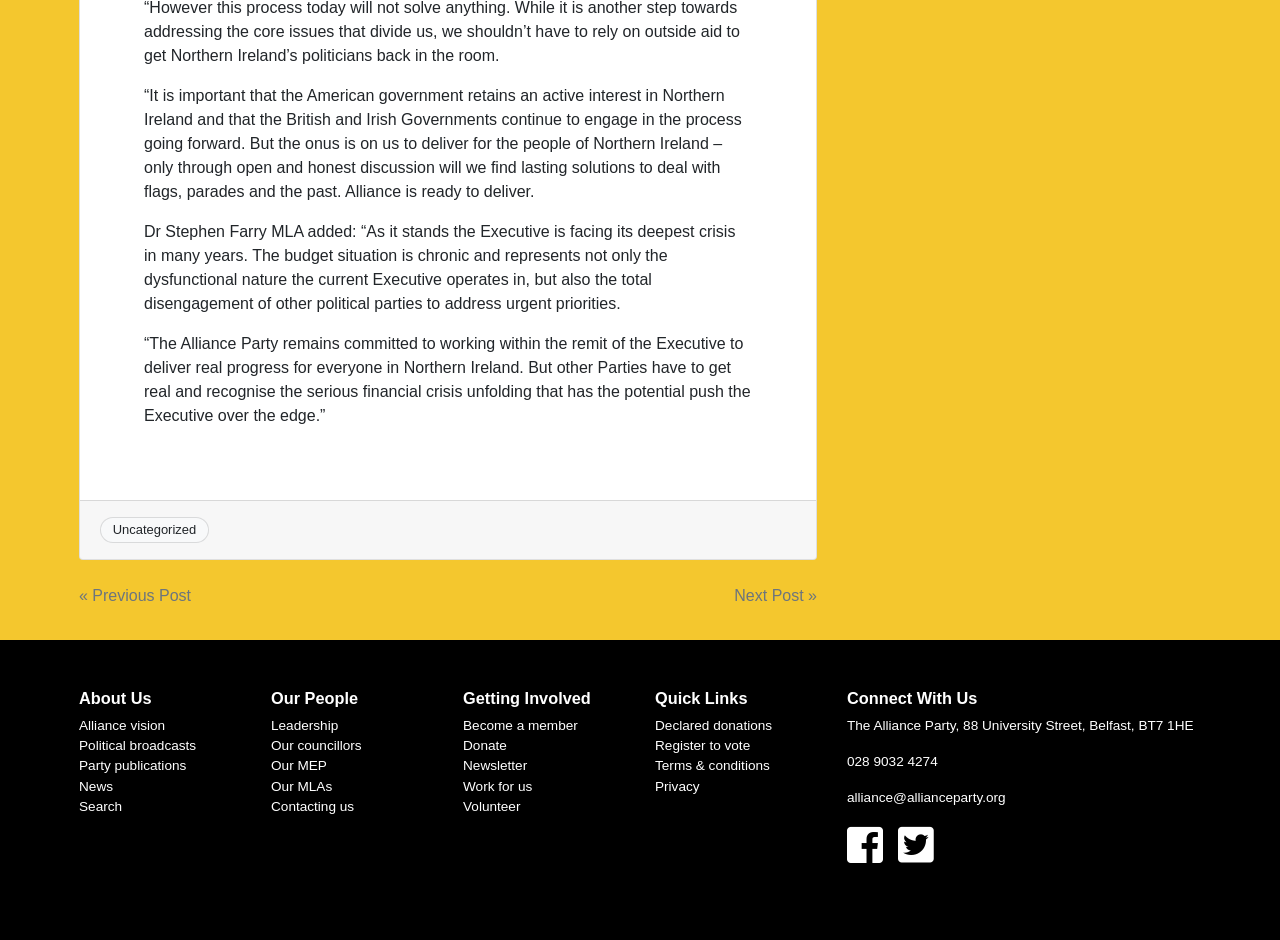Bounding box coordinates should be in the format (top-left x, top-left y, bottom-right x, bottom-right y) and all values should be floating point numbers between 0 and 1. Determine the bounding box coordinate for the UI element described as: Volunteer

[0.362, 0.85, 0.407, 0.866]